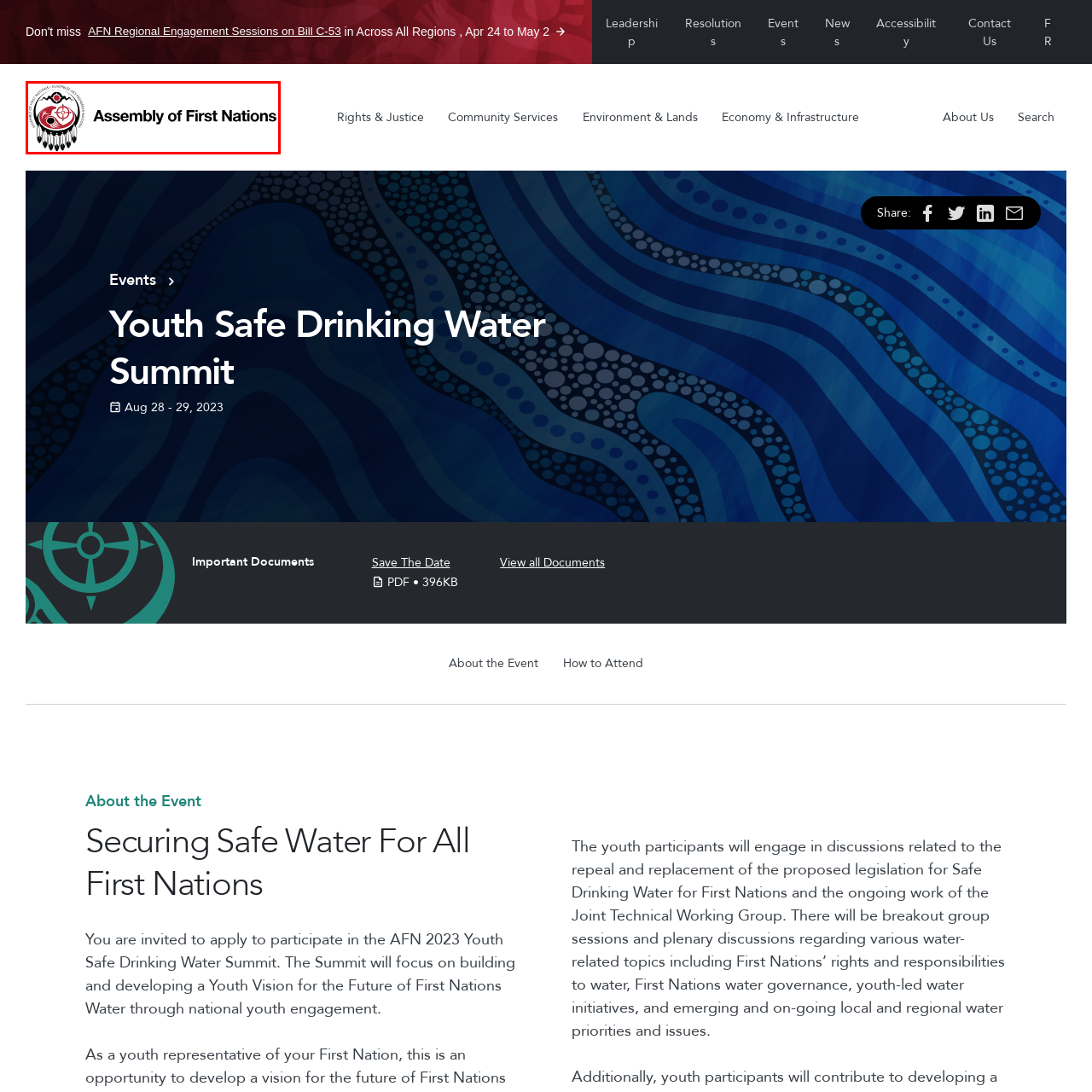Give a detailed account of the visual elements present in the image highlighted by the red border.

The image features the logo of the Assembly of First Nations (AFN), which is a significant organization representing First Nations in Canada. The logo prominently includes a stylized depiction of a traditional First Nations design with a combination of red and black colors. Below the emblem, the text "Assembly of First Nations" is displayed in a bold, clear font. This logo symbolizes the AFN's commitment to advocating for the rights and interests of Indigenous peoples, particularly in matters related to governance, culture, and social justice.